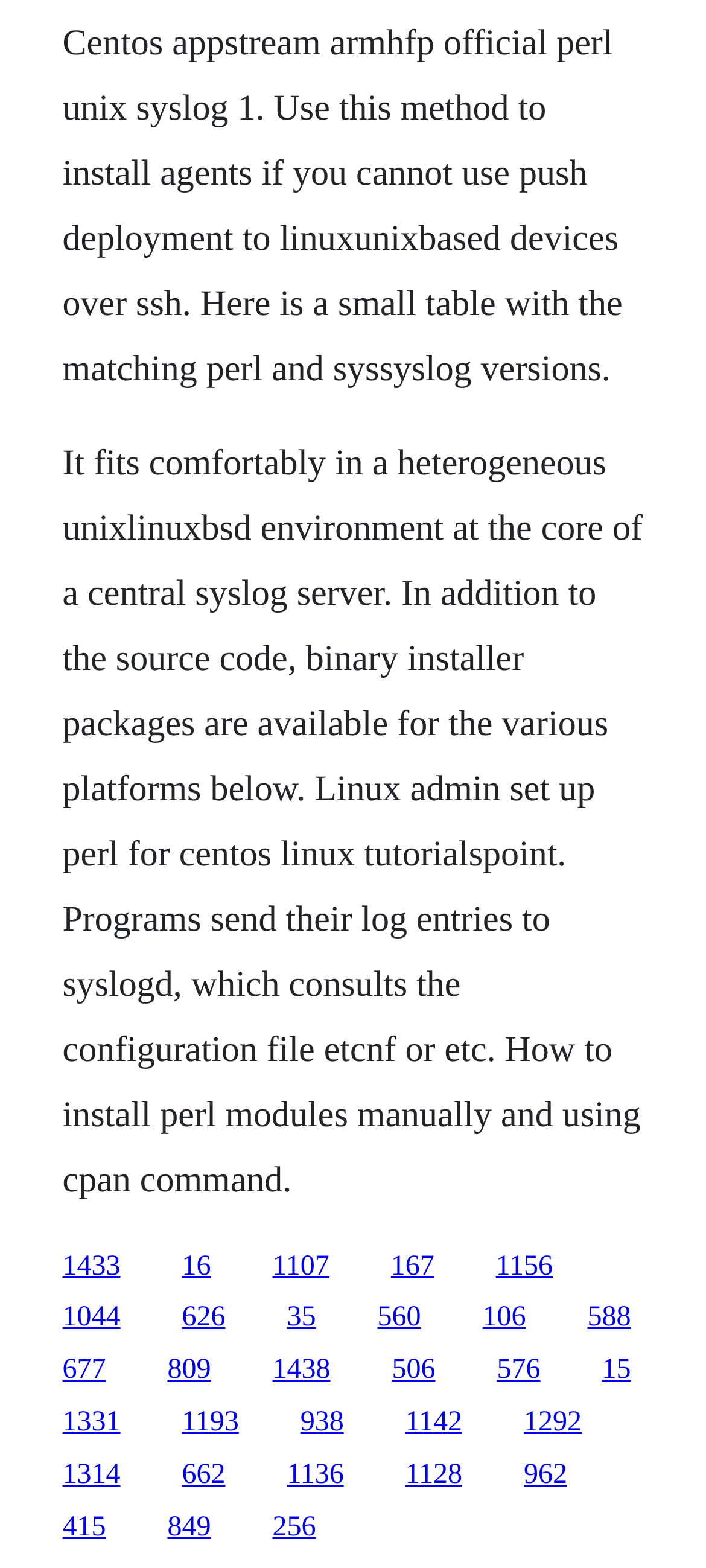What is the configuration file consulted by syslogd?
Please craft a detailed and exhaustive response to the question.

According to the webpage, syslogd consults the configuration file etcnf or etc, which suggests that these files contain settings for the syslog daemon.